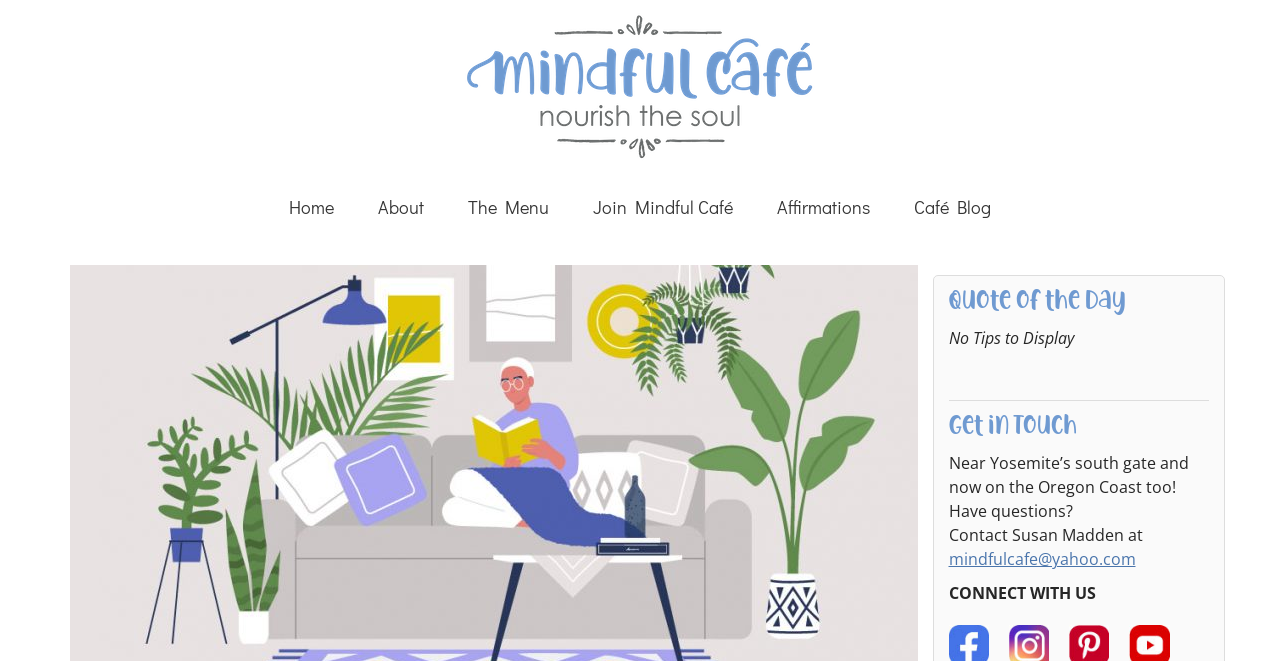Can you pinpoint the bounding box coordinates for the clickable element required for this instruction: "Read the Quote of the Day"? The coordinates should be four float numbers between 0 and 1, i.e., [left, top, right, bottom].

[0.741, 0.433, 0.945, 0.478]